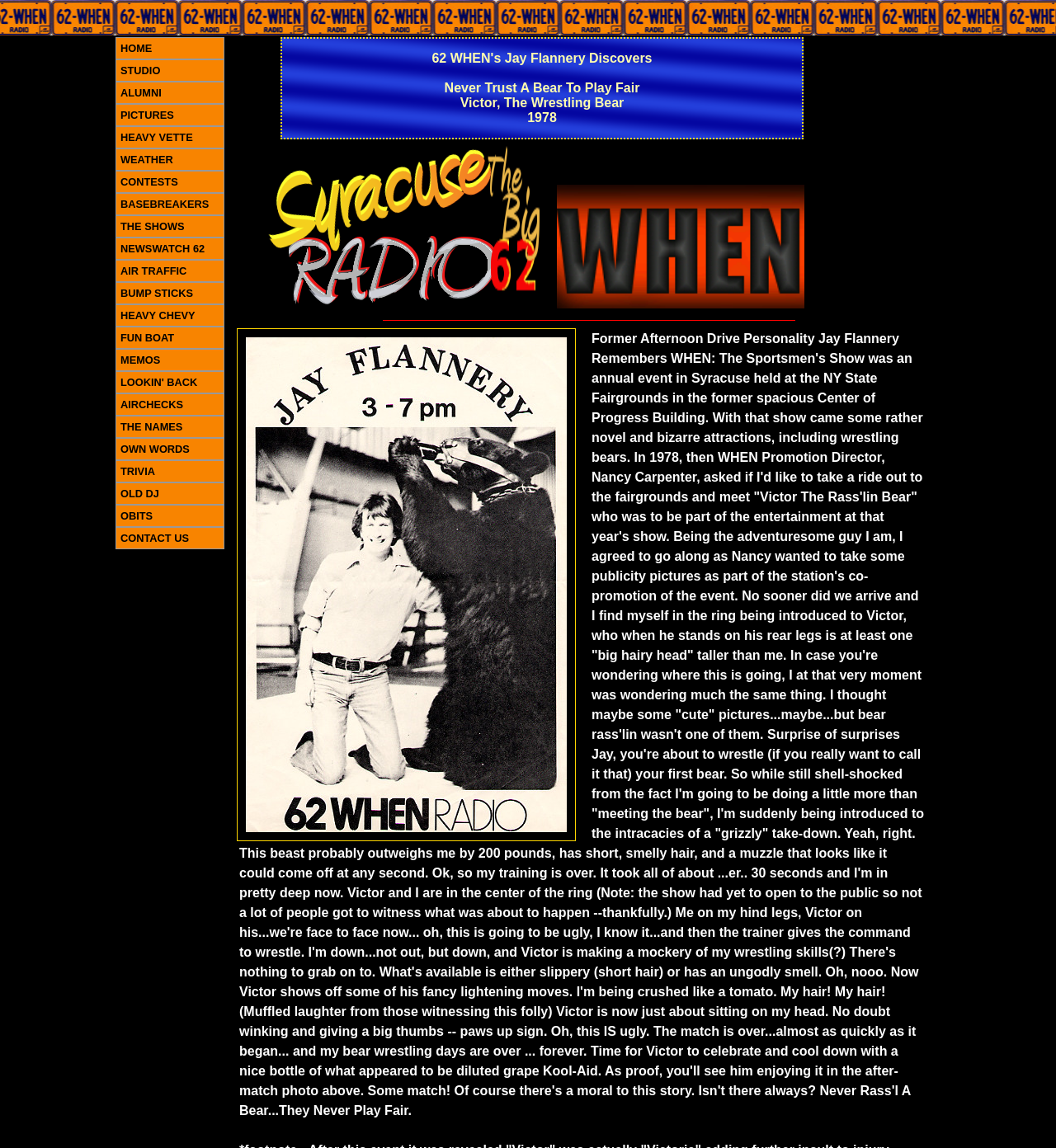How much heavier is Victor than Jay Flannery?
Based on the content of the image, thoroughly explain and answer the question.

According to the text, Jay Flannery thinks that Victor 'probably outweighs me by 200 pounds'.